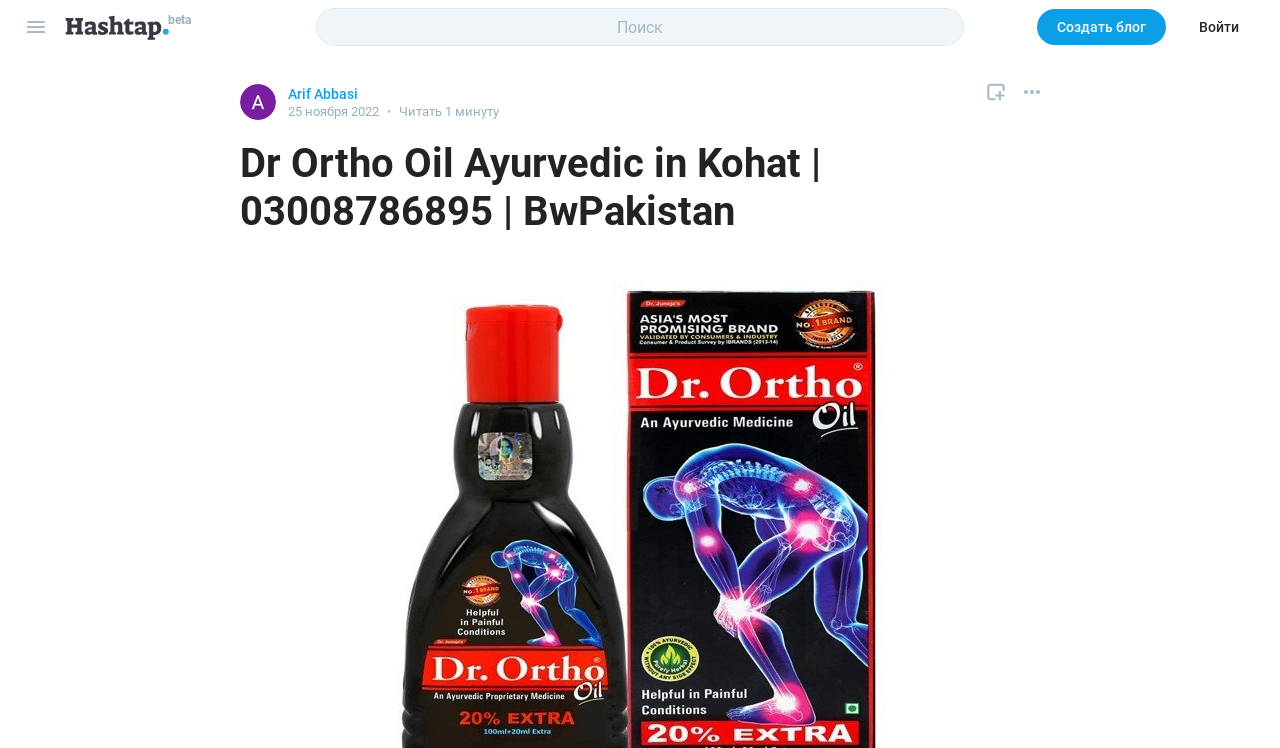Identify and provide the main heading of the webpage.

Dr Ortho Oil Ayurvedic in Kohat | 03008786895 | BwPakistan